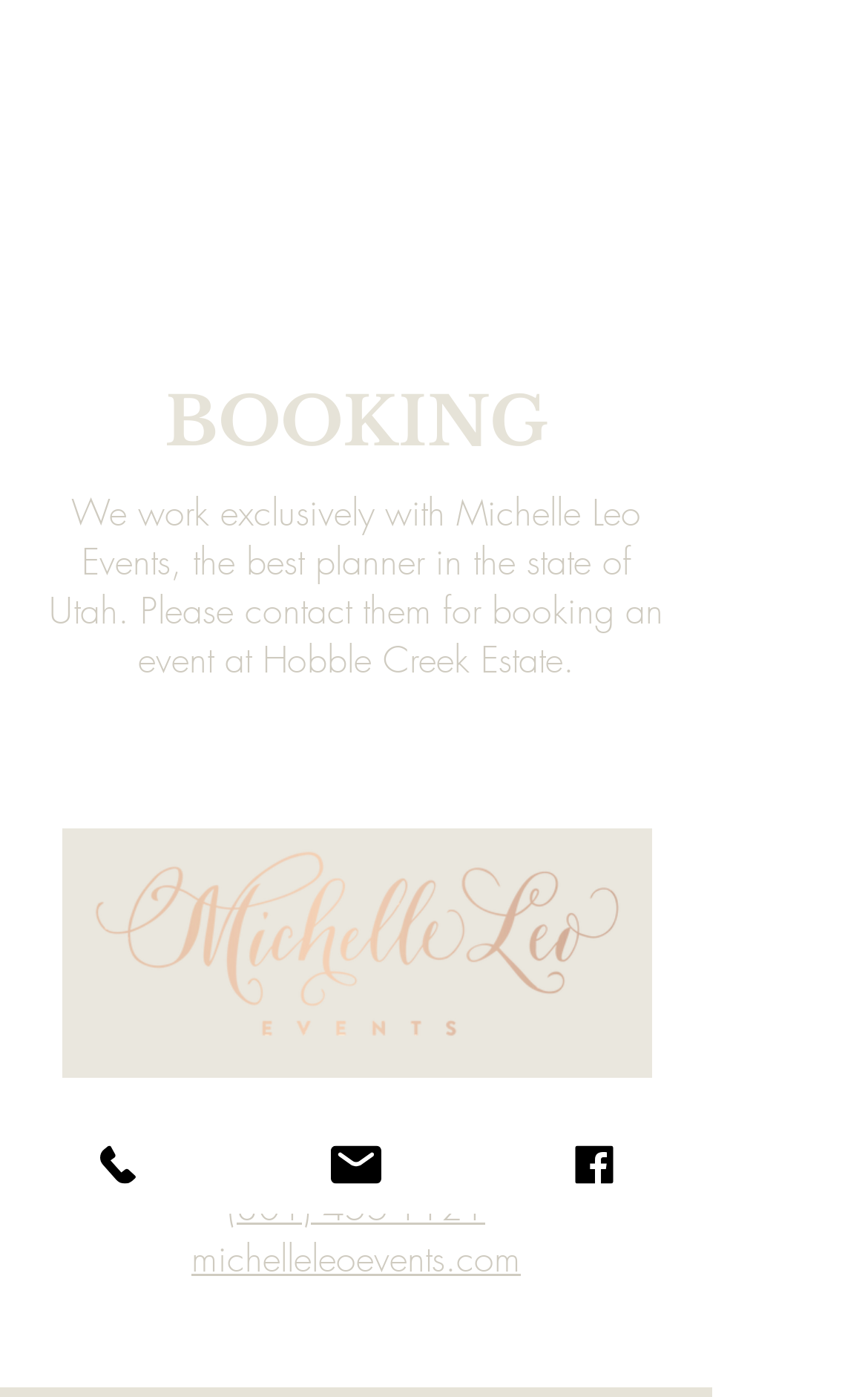Find the bounding box coordinates for the HTML element described in this sentence: "Back To Gigs". Provide the coordinates as four float numbers between 0 and 1, in the format [left, top, right, bottom].

None